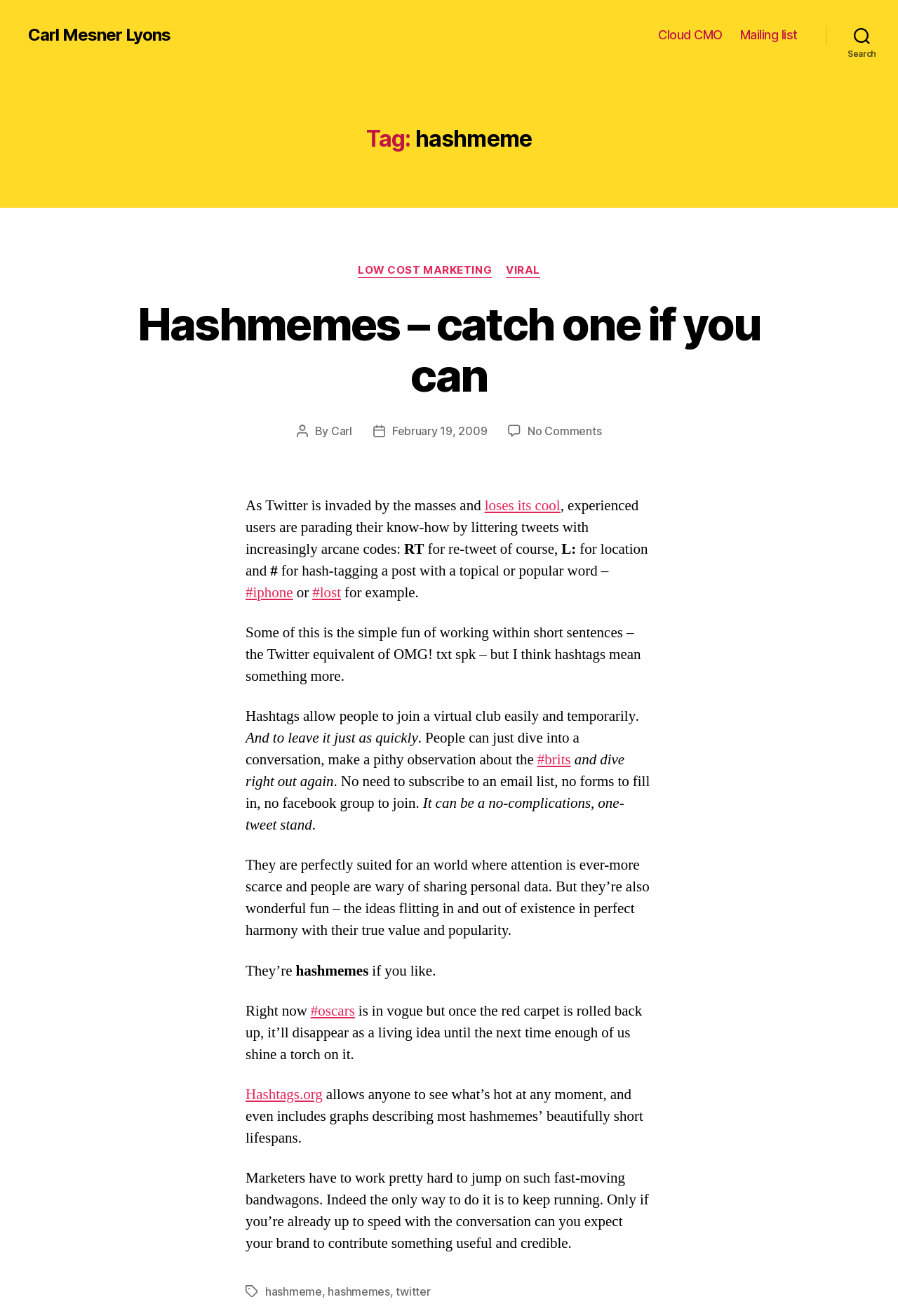Give a concise answer of one word or phrase to the question: 
What is the name of the author of the article?

Carl